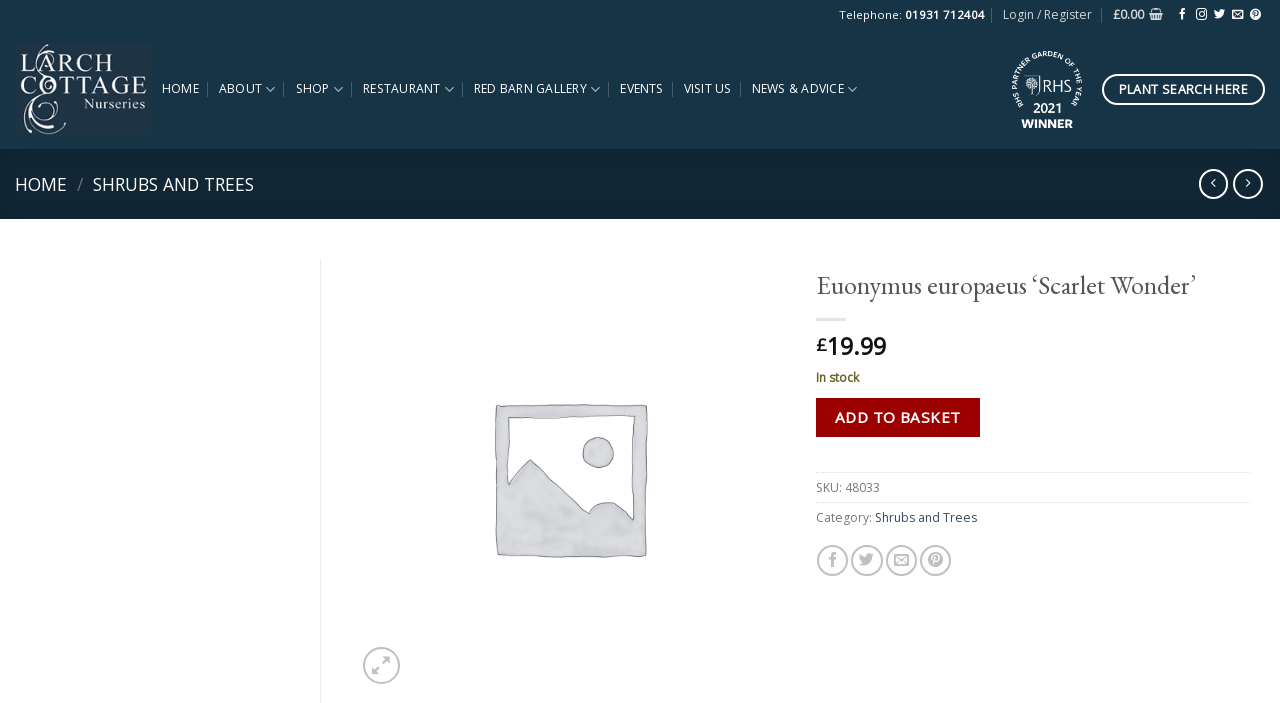Identify and generate the primary title of the webpage.

Euonymus europaeus ‘Scarlet Wonder’